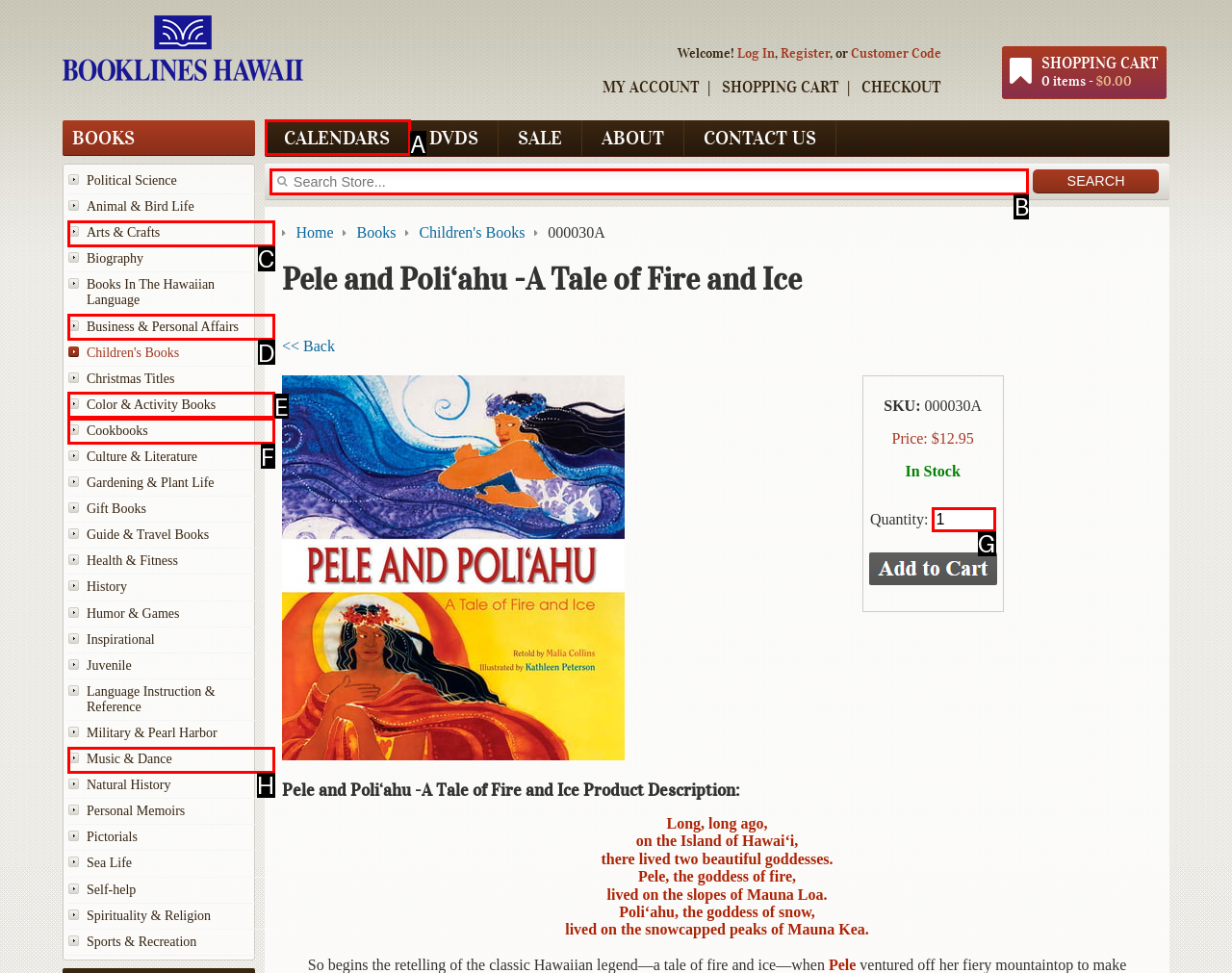Choose the letter of the option you need to click to Search for books. Answer with the letter only.

B